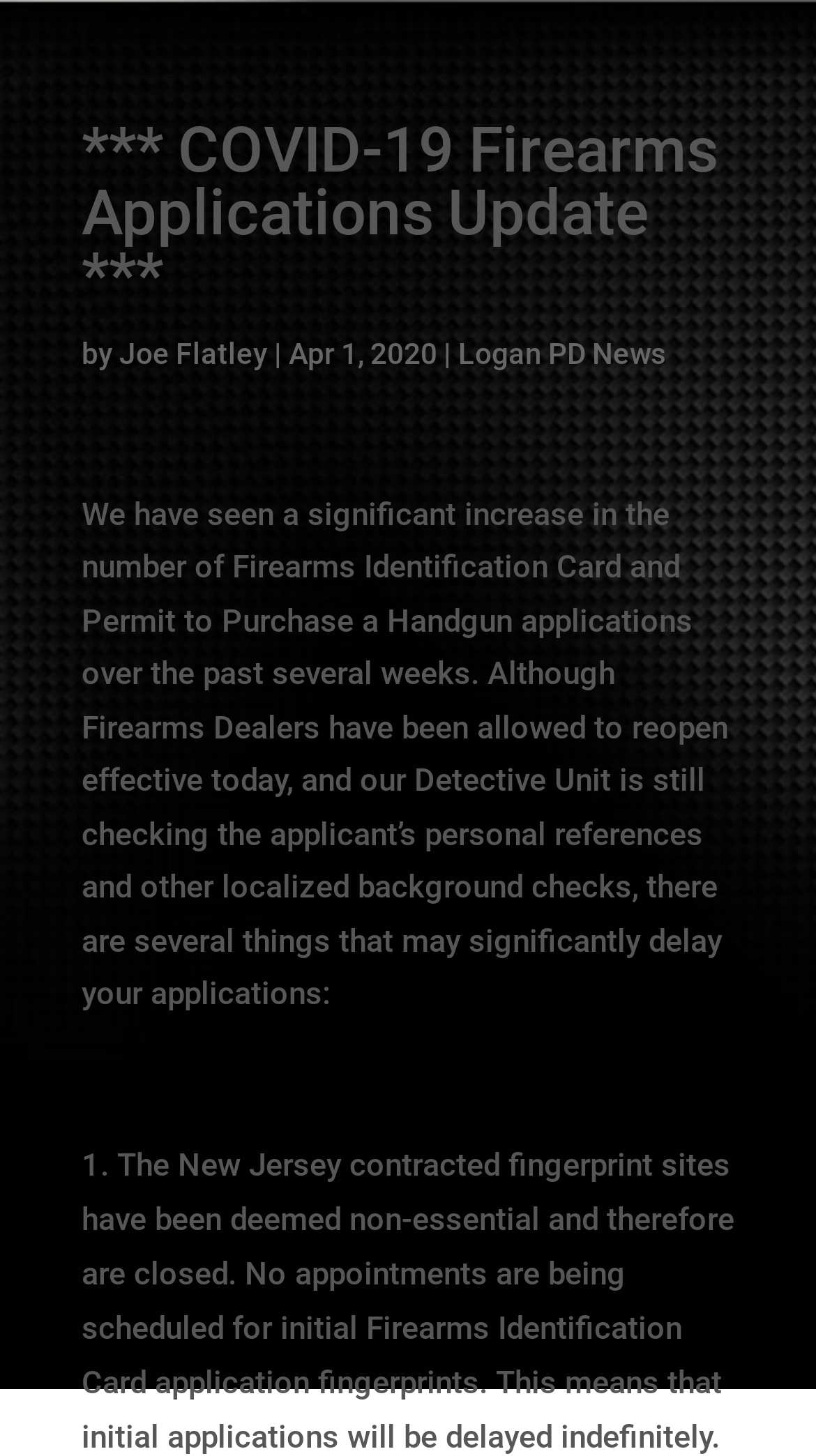Mark the bounding box of the element that matches the following description: "Logan PD News".

[0.562, 0.231, 0.815, 0.254]